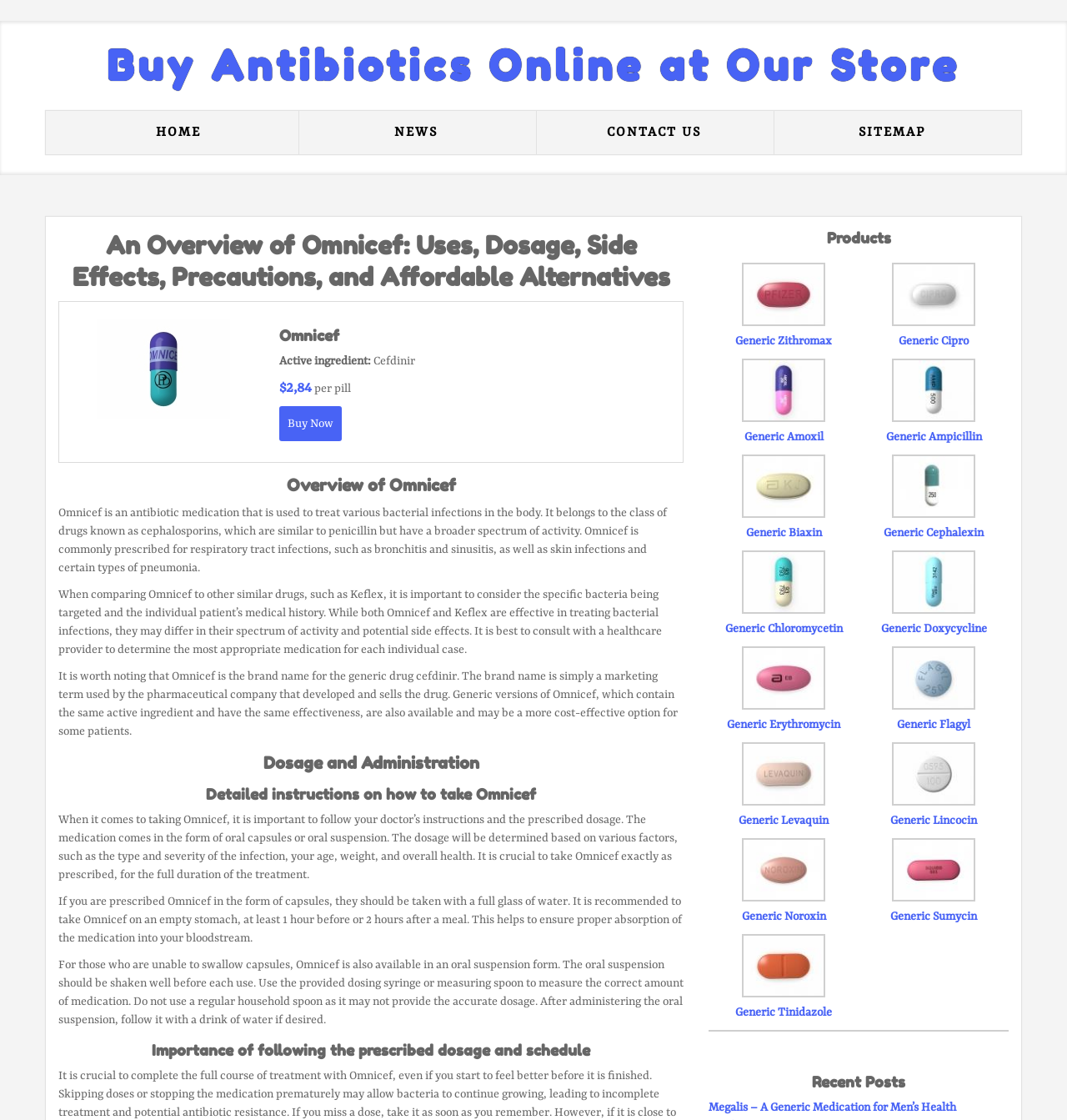Find the bounding box coordinates of the clickable element required to execute the following instruction: "Buy Now Omnicef". Provide the coordinates as four float numbers between 0 and 1, i.e., [left, top, right, bottom].

[0.262, 0.363, 0.321, 0.394]